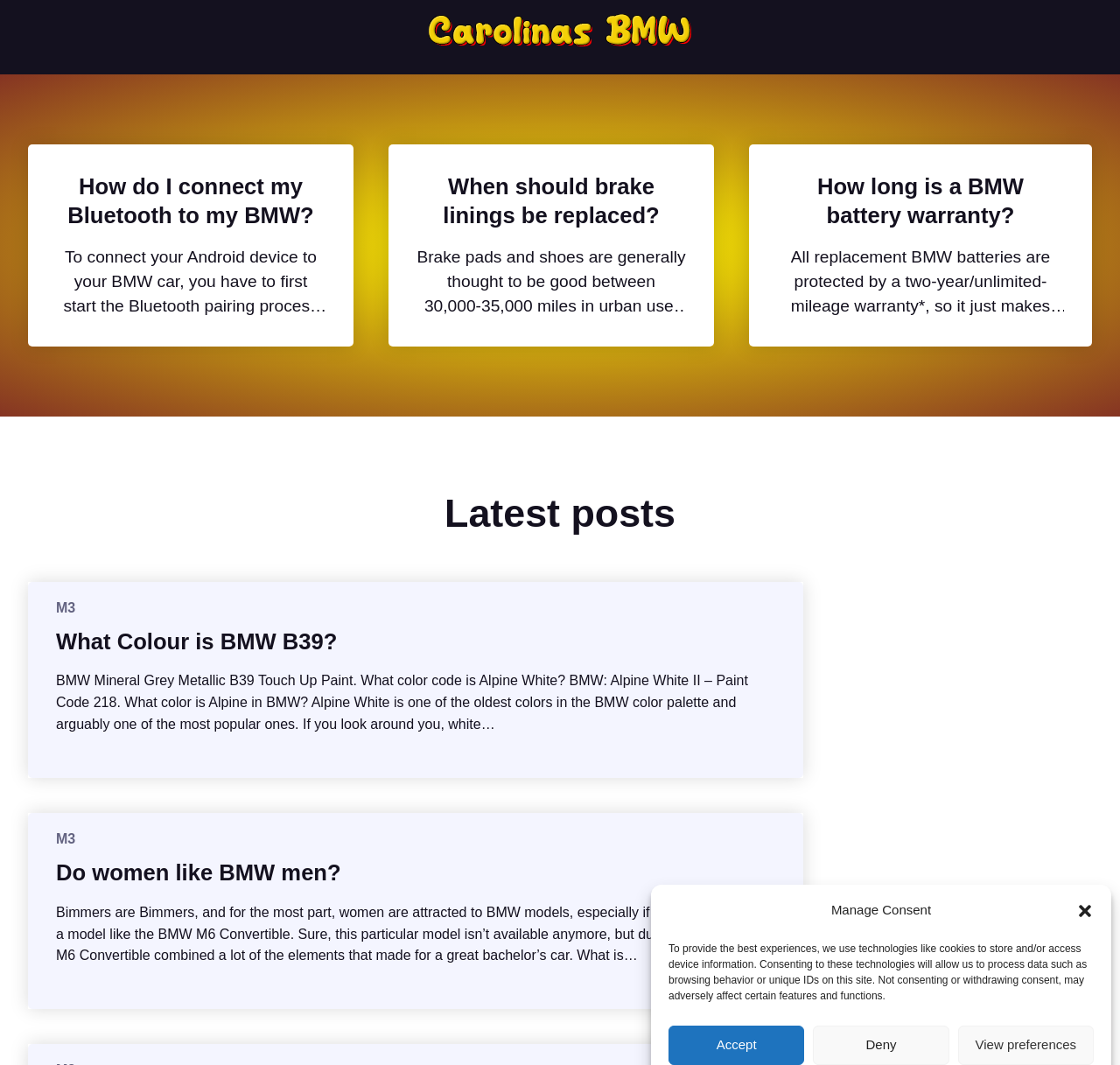What is the first step to connect an Android device to a BMW car?
Please provide a single word or phrase based on the screenshot.

Start Bluetooth pairing process